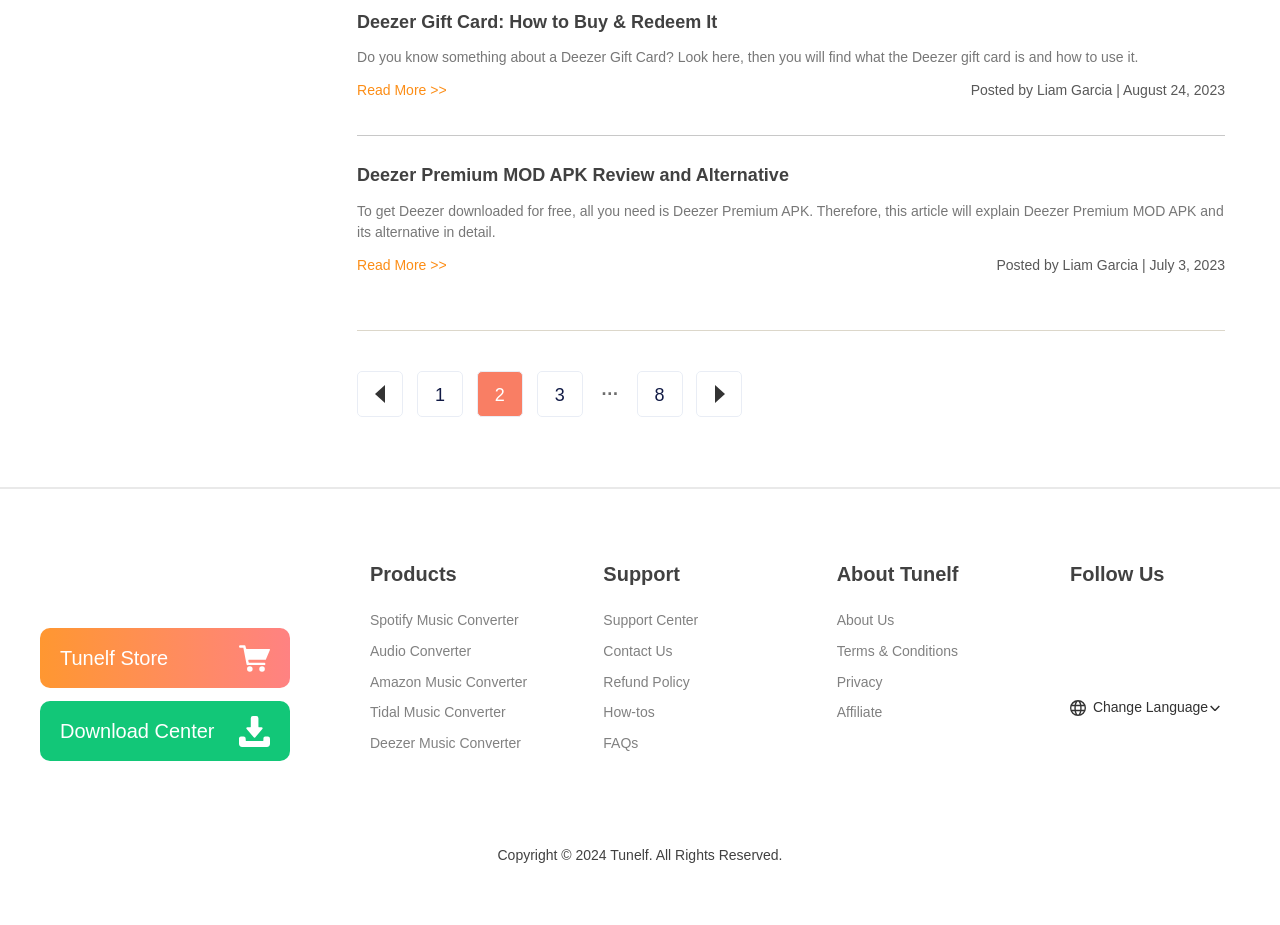Pinpoint the bounding box coordinates of the clickable area necessary to execute the following instruction: "Follow Tunelf on social media". The coordinates should be given as four float numbers between 0 and 1, namely [left, top, right, bottom].

[0.836, 0.672, 0.856, 0.7]